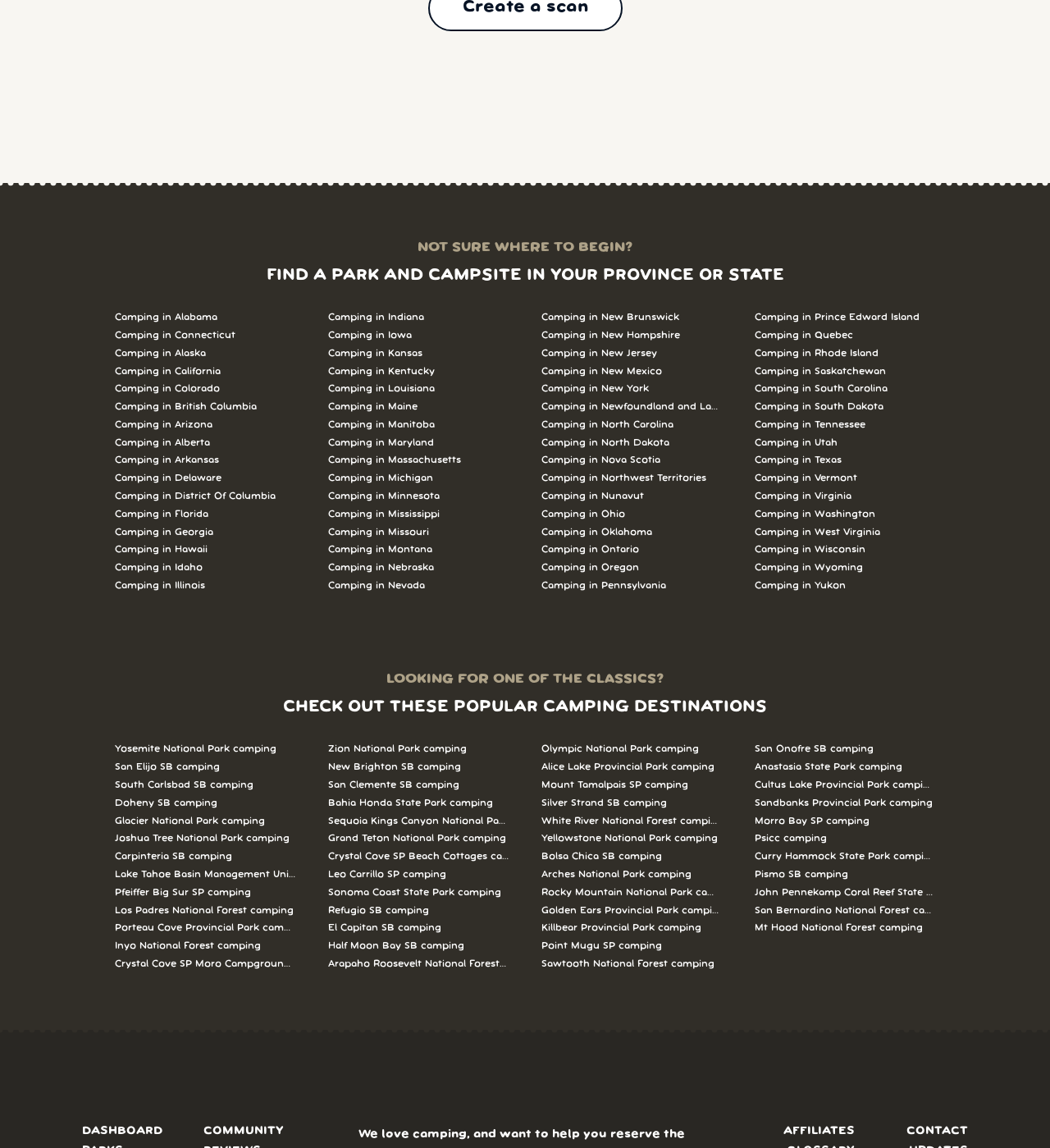Pinpoint the bounding box coordinates of the clickable area needed to execute the instruction: "Check out camping in British Columbia". The coordinates should be specified as four float numbers between 0 and 1, i.e., [left, top, right, bottom].

[0.109, 0.347, 0.281, 0.362]